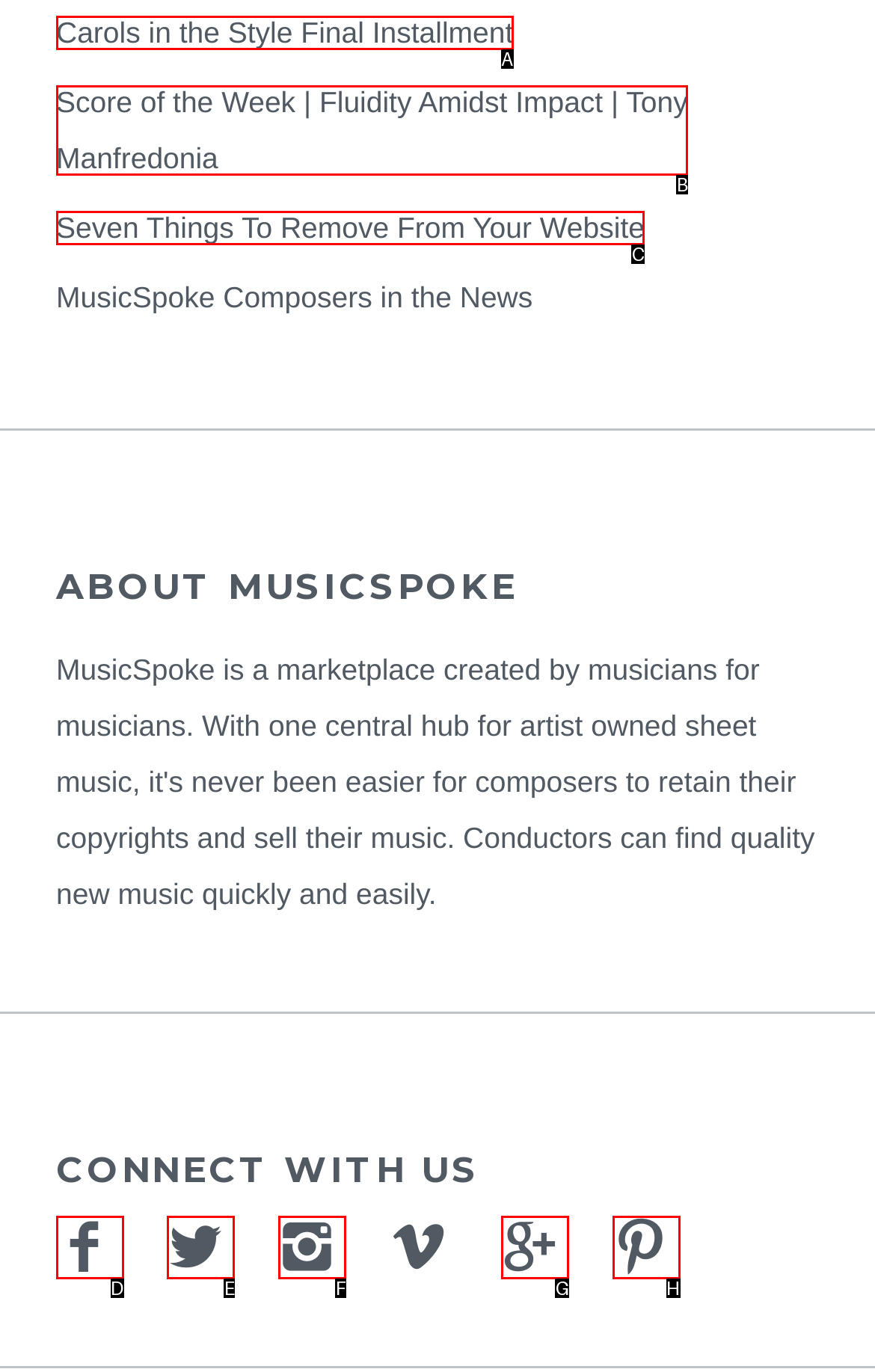Given the description: Instagram, select the HTML element that best matches it. Reply with the letter of your chosen option.

F